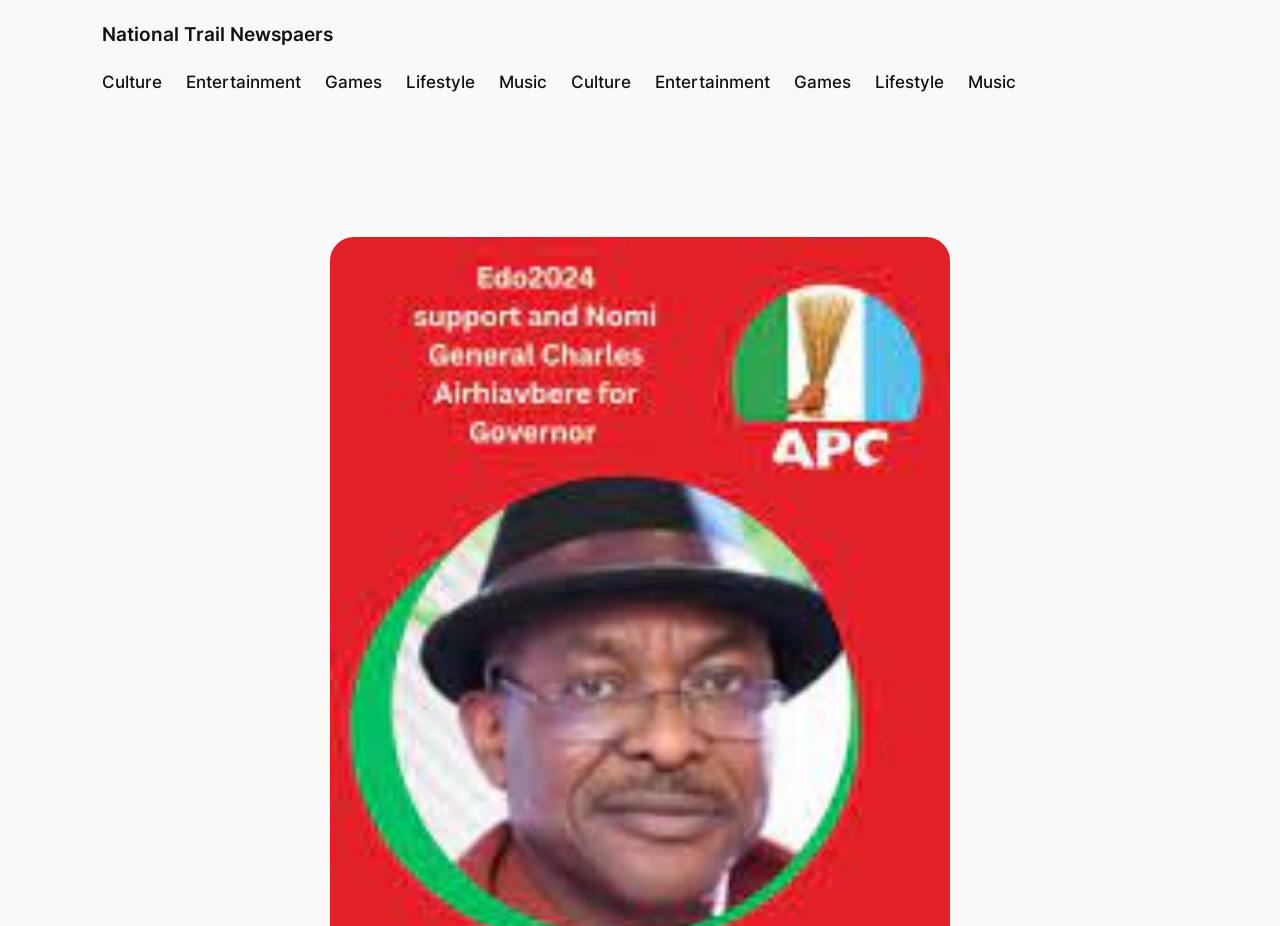Explain the contents of the webpage comprehensively.

The webpage appears to be a news article from National Trail Newspapers, with a focus on Edo 2024 Gubernatorial Hopeful Airhiavbere unveiling a PIE agenda. 

At the top left of the page, there is a link to the National Trail Newspapers' main page. Below this, there are two rows of links, each containing six categories: Culture, Entertainment, Games, Lifestyle, Music, and a duplicate of Culture, Entertainment, Games, Lifestyle, and Music. These links are positioned horizontally, with the first row starting from the left edge of the page and the second row starting slightly to the right of the first row.